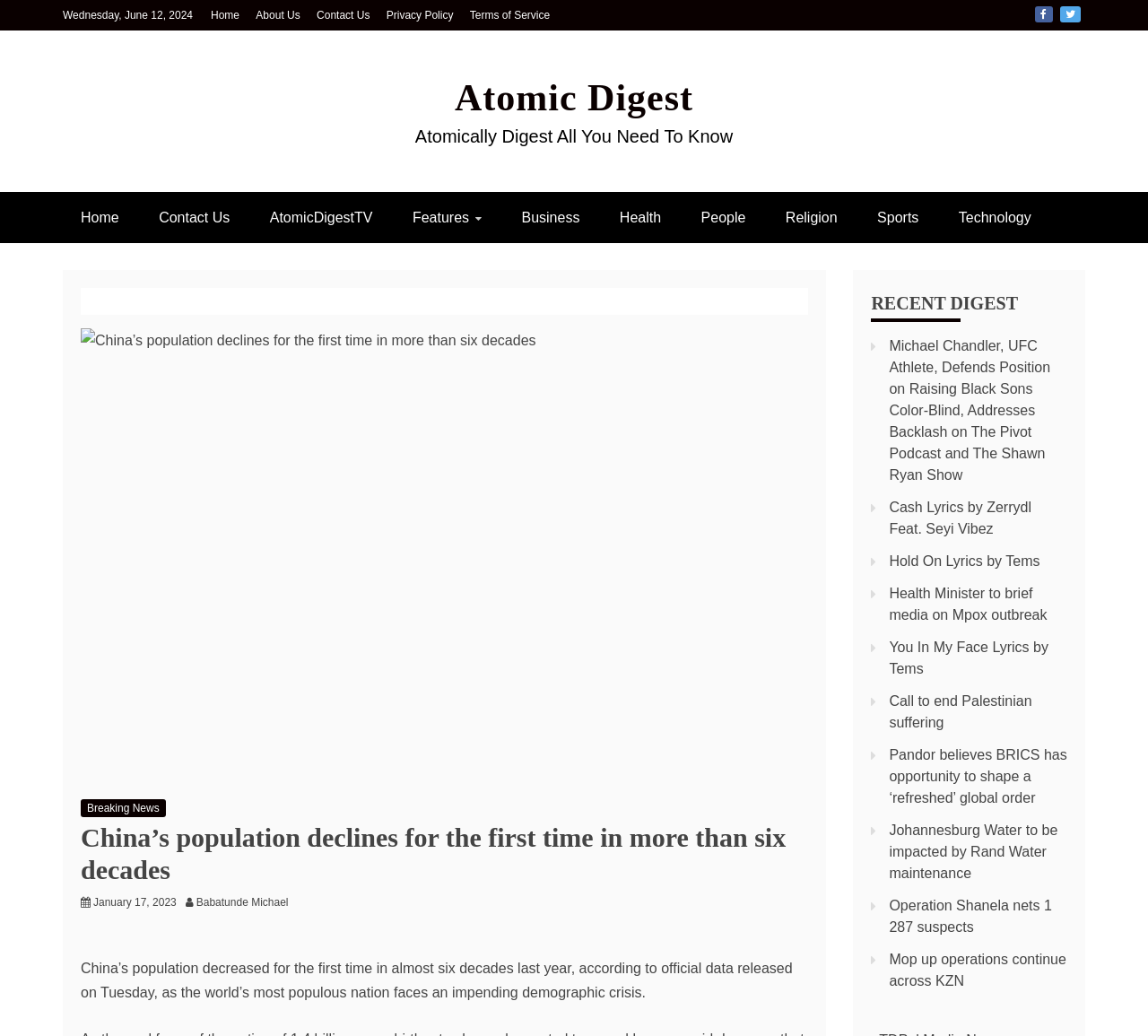Specify the bounding box coordinates for the region that must be clicked to perform the given instruction: "Click the 'Brian Regan' link".

None